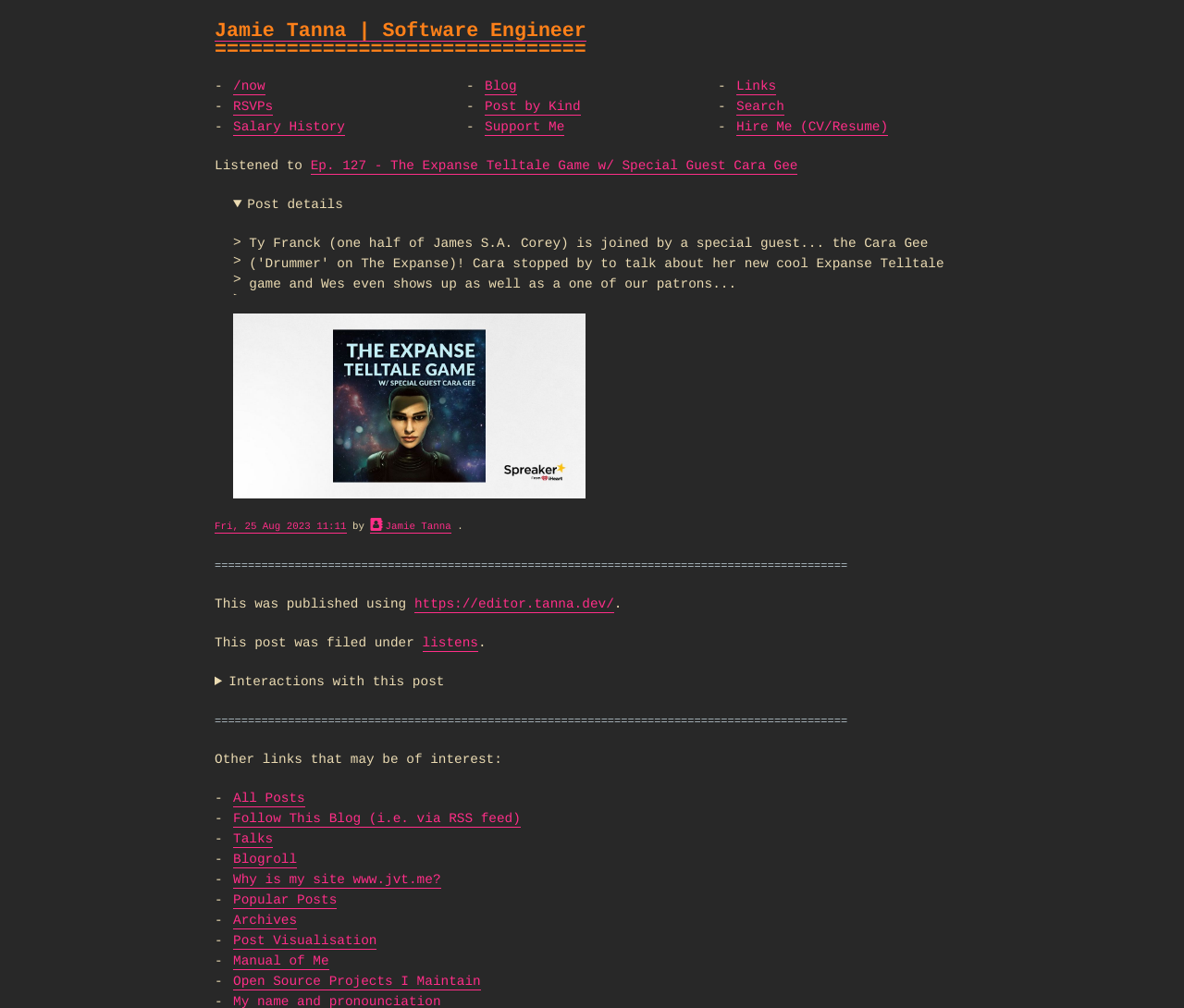Provide the bounding box coordinates in the format (top-left x, top-left y, bottom-right x, bottom-right y). All values are floating point numbers between 0 and 1. Determine the bounding box coordinate of the UI element described as: Post by Kind

[0.409, 0.099, 0.49, 0.115]